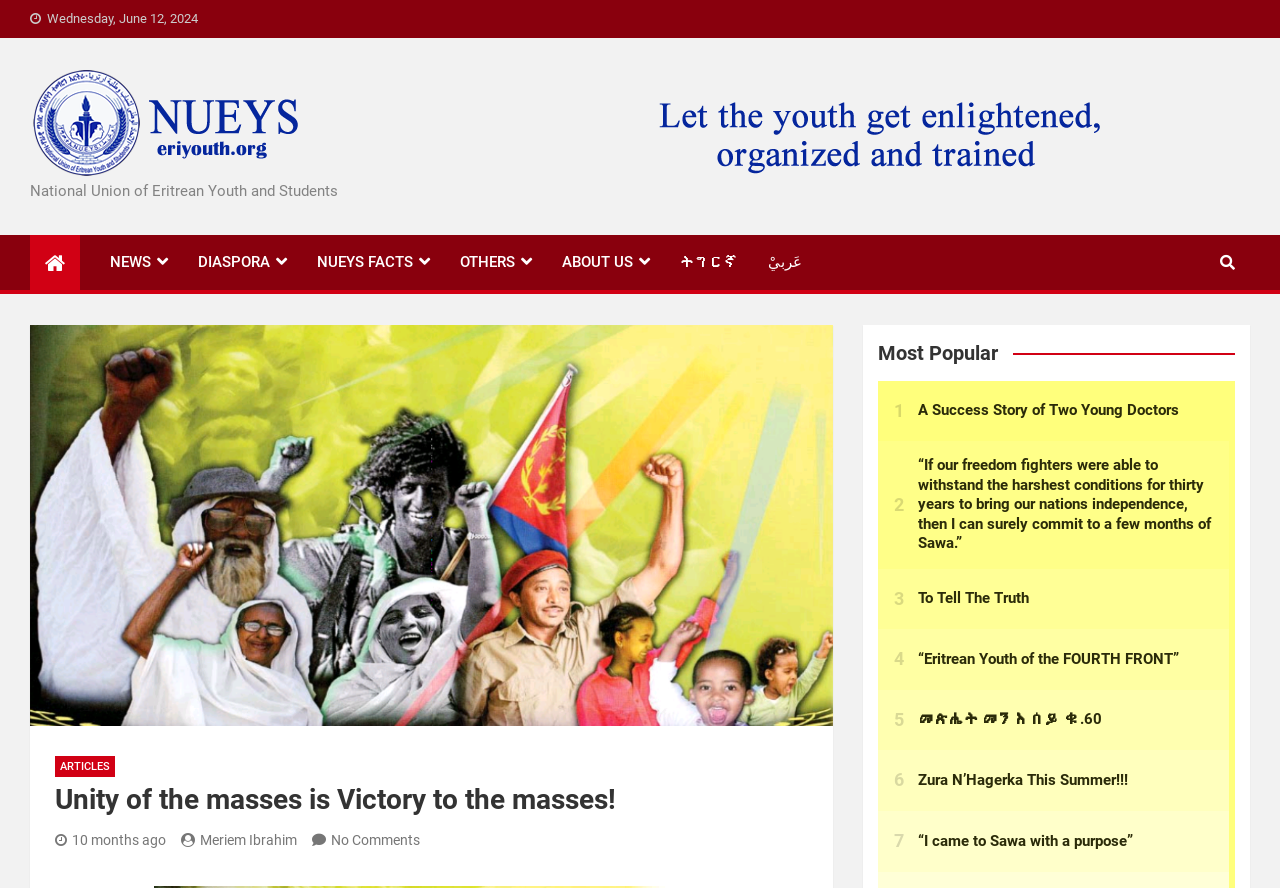What is the name of the organization?
Please ensure your answer is as detailed and informative as possible.

The name of the organization is displayed prominently on the webpage, below the date, which suggests that the webpage is affiliated with or belongs to this organization.